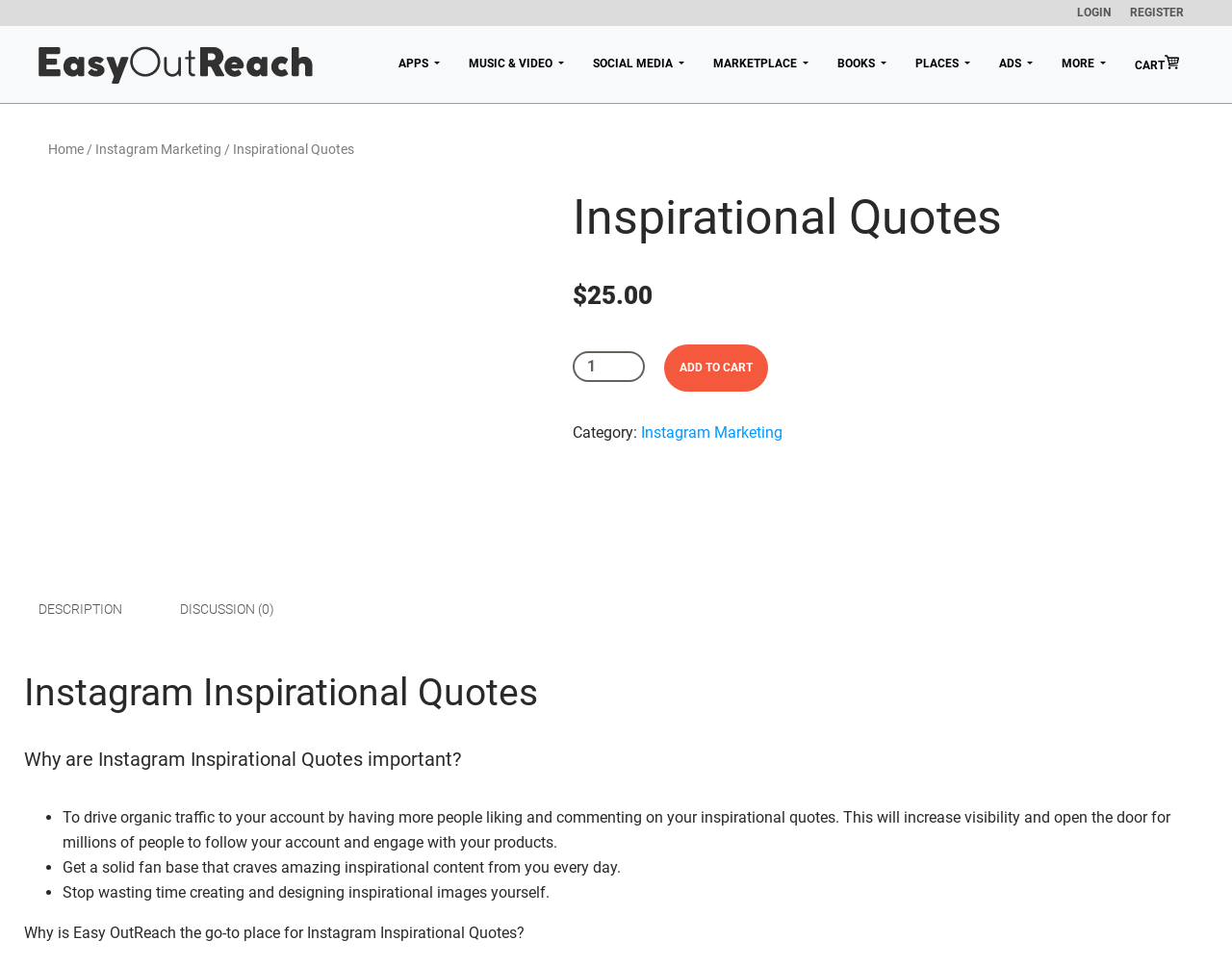Use the details in the image to answer the question thoroughly: 
What is the price of the product?

The price of the product is displayed on the webpage as $25.00, which is shown next to a spin button and an 'ADD TO CART' button.